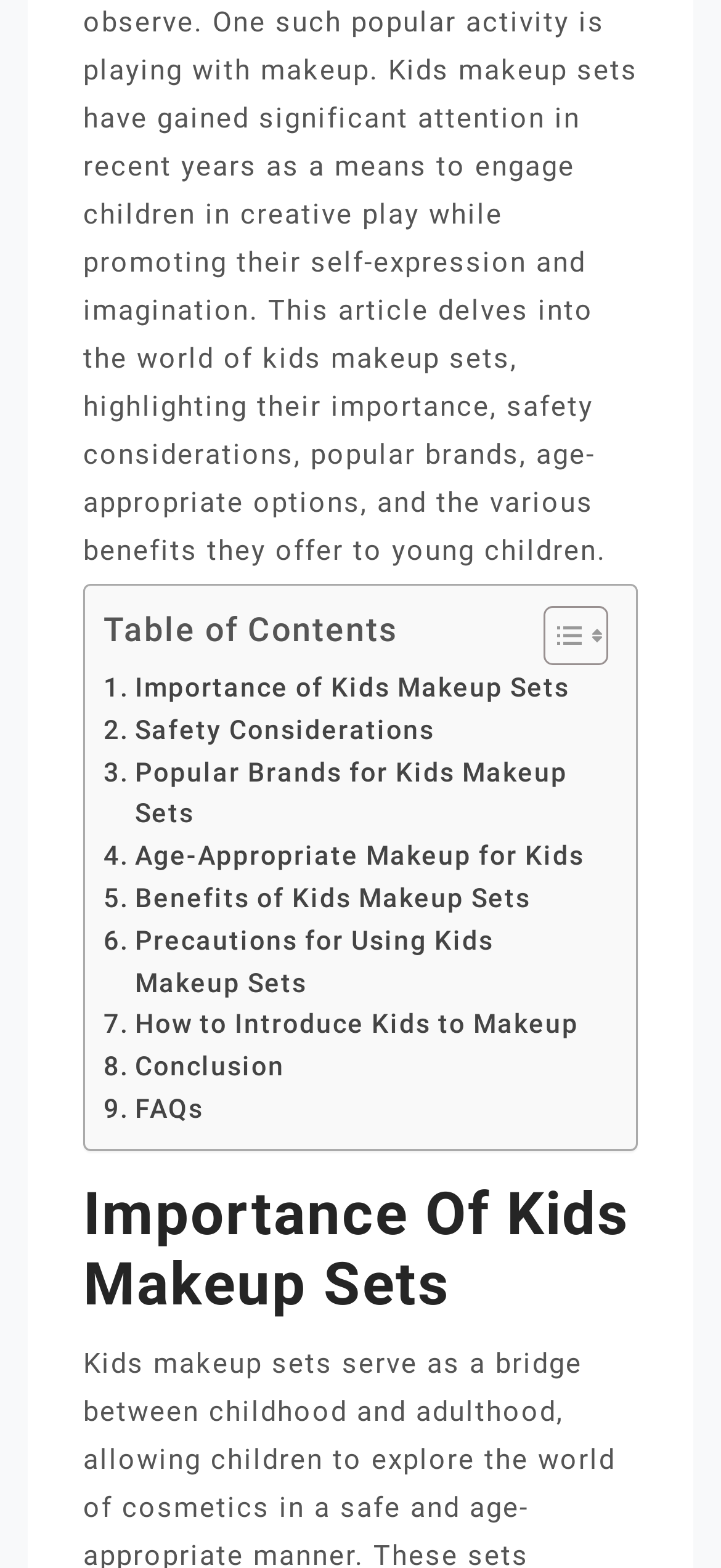Give a one-word or one-phrase response to the question:
What is the first item in the table of contents?

Importance of Kids Makeup Sets